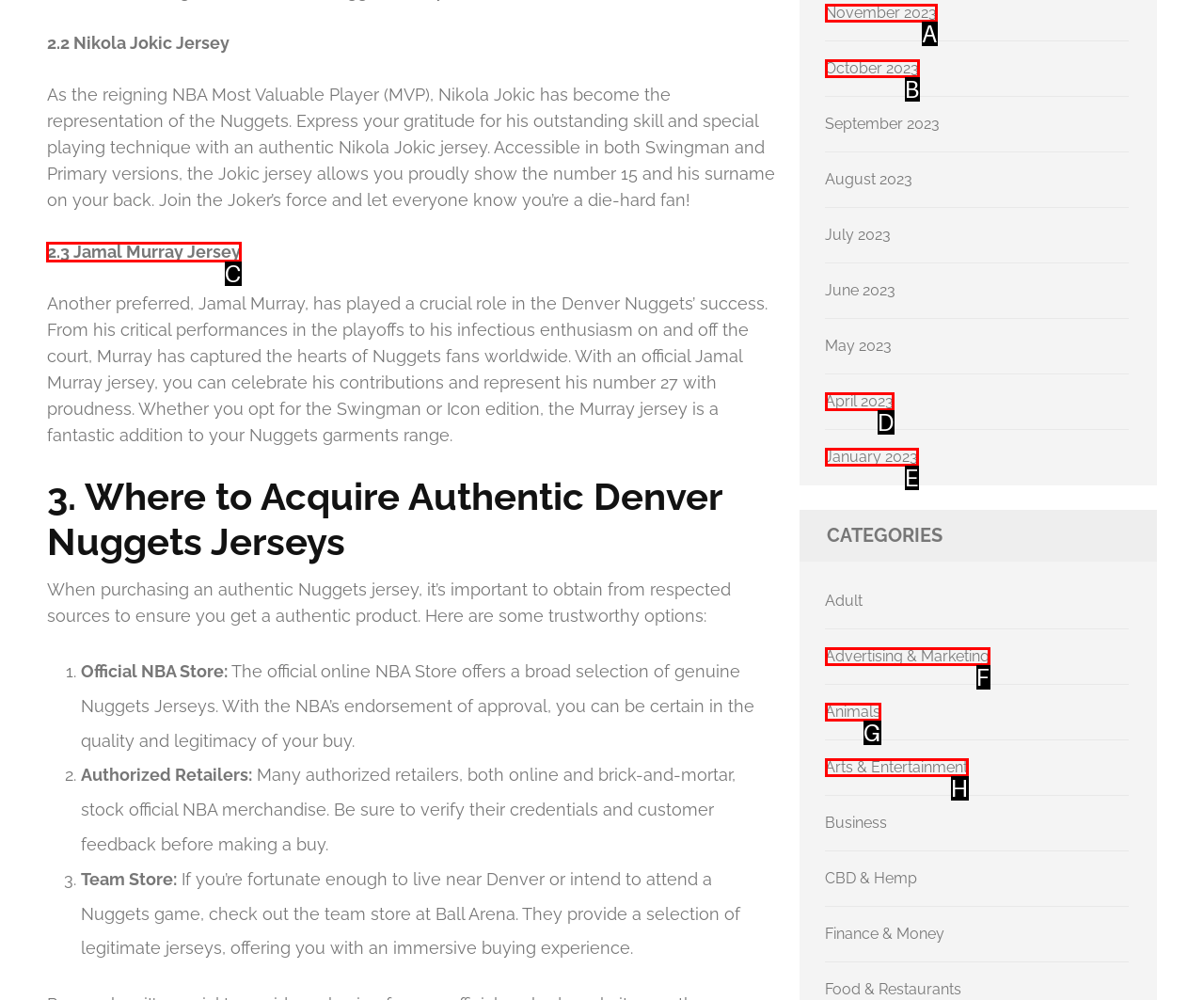Show which HTML element I need to click to perform this task: View Jamal Murray Jersey details Answer with the letter of the correct choice.

C